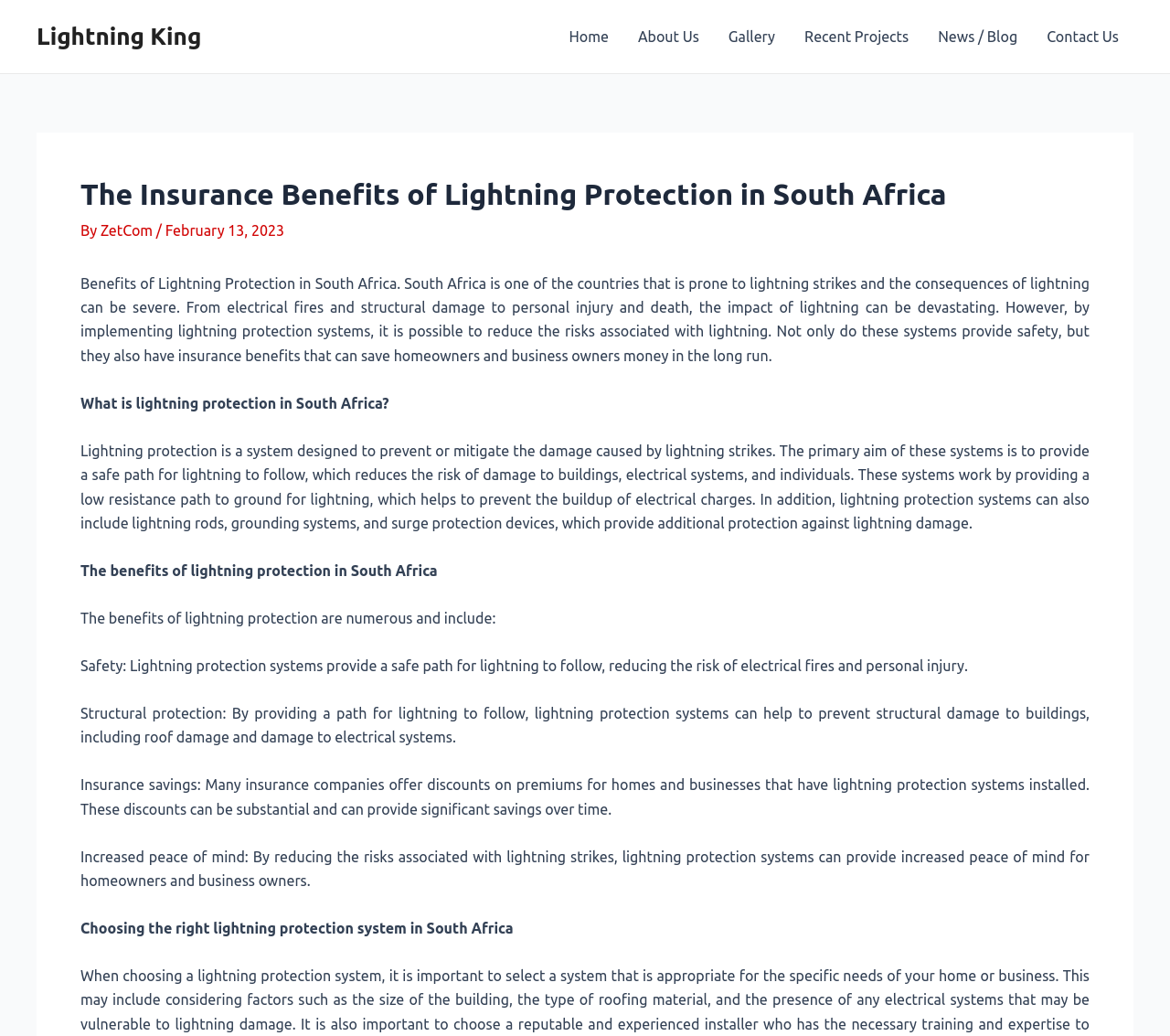Determine the bounding box coordinates of the region to click in order to accomplish the following instruction: "Visit the 'About Us' page". Provide the coordinates as four float numbers between 0 and 1, specifically [left, top, right, bottom].

[0.533, 0.0, 0.61, 0.071]